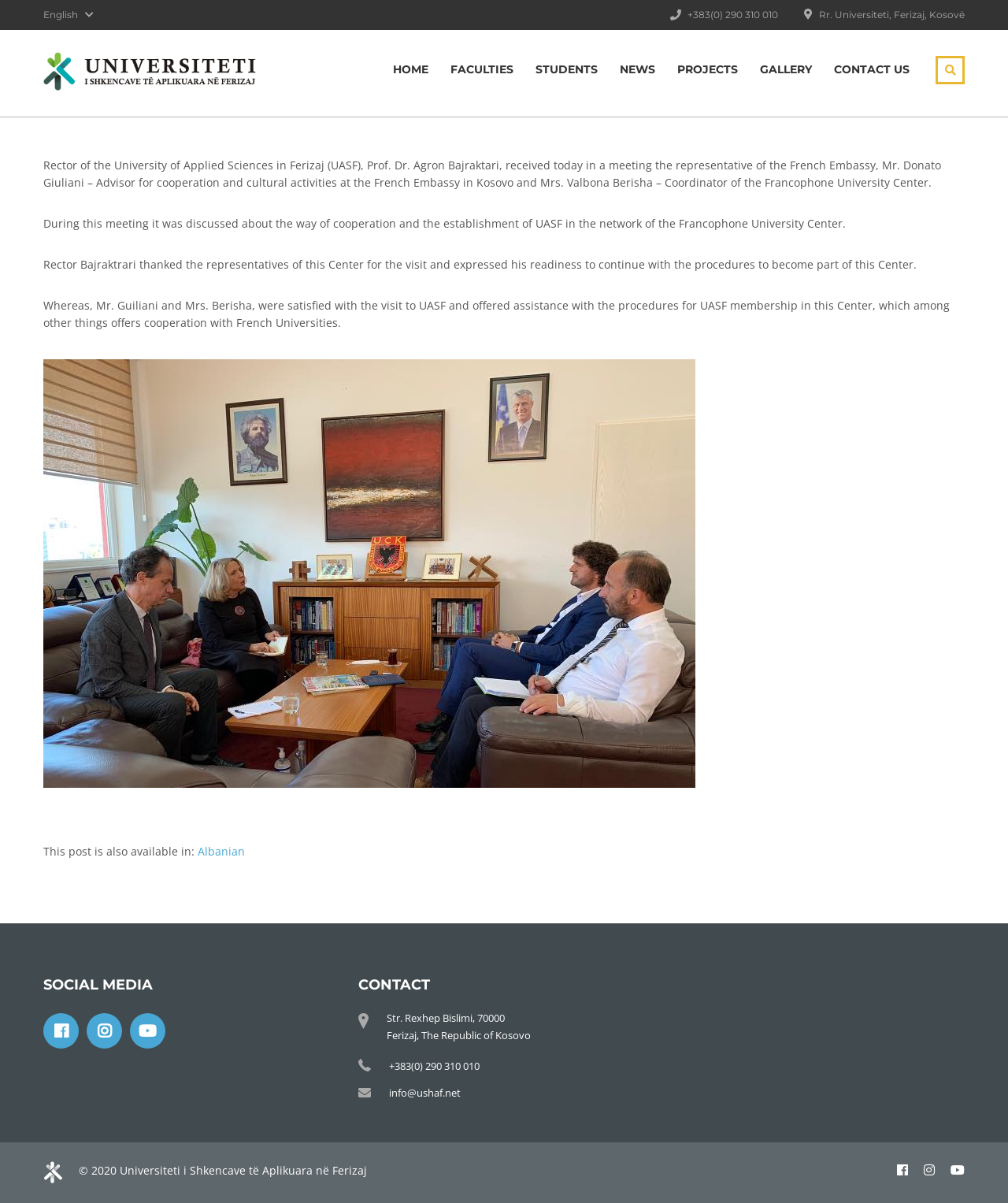What social media platforms are available on the webpage?
Using the image as a reference, answer with just one word or a short phrase.

Facebook, Twitter, Instagram